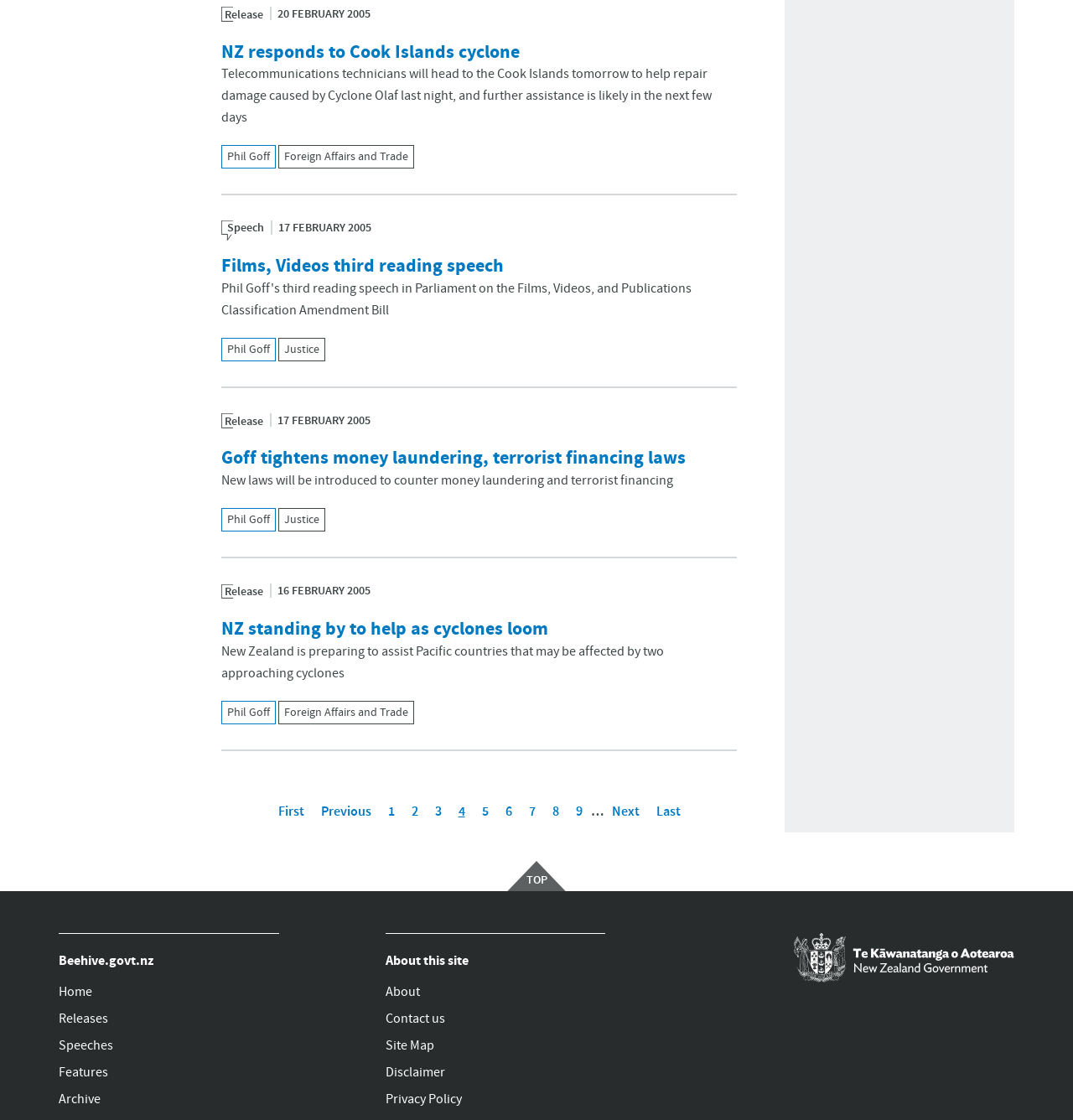What is the name of the website?
Offer a detailed and full explanation in response to the question.

I found the website's name 'Beehive.govt.nz' at the top of the webpage.